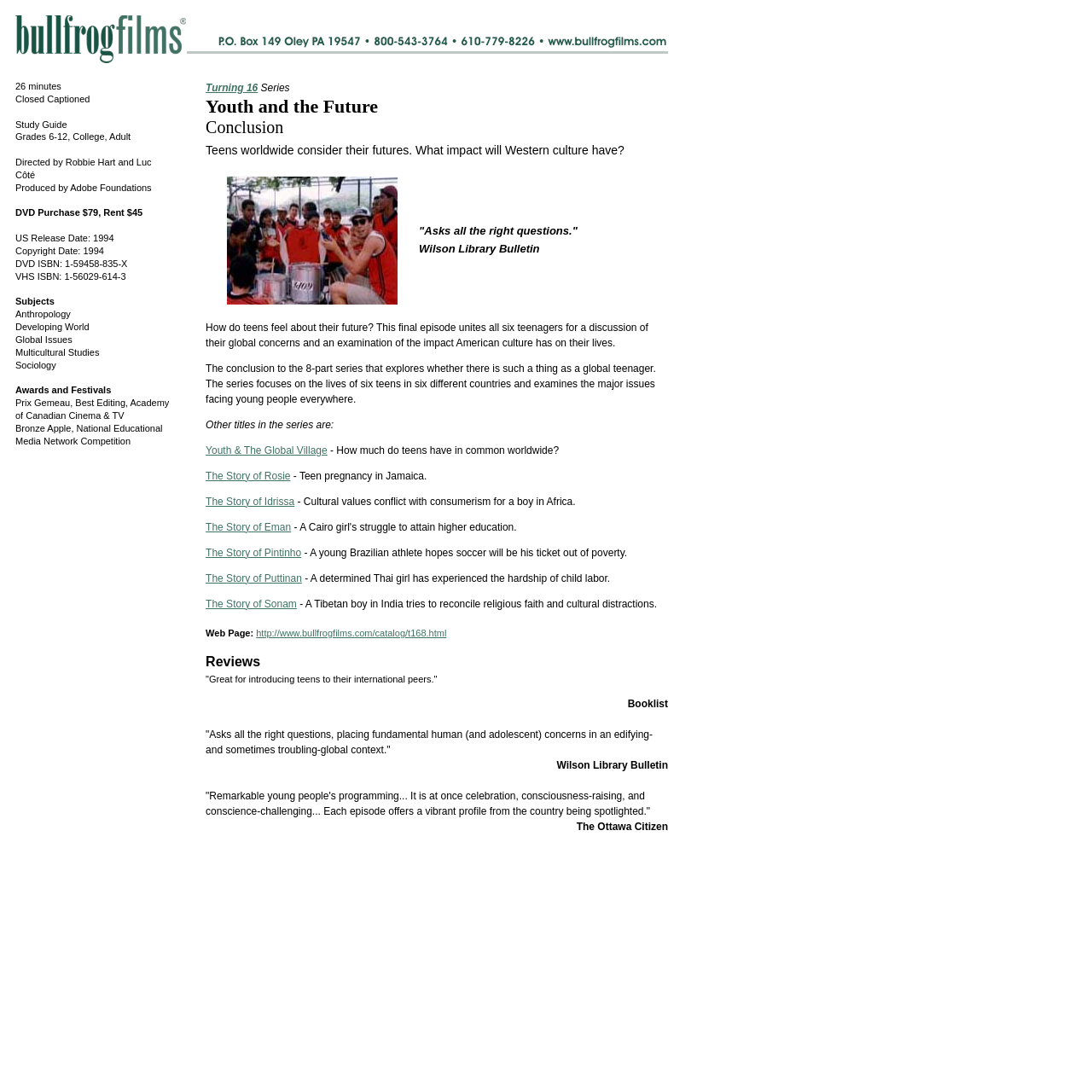How many teenagers are featured in the series?
Using the image, provide a concise answer in one word or a short phrase.

six